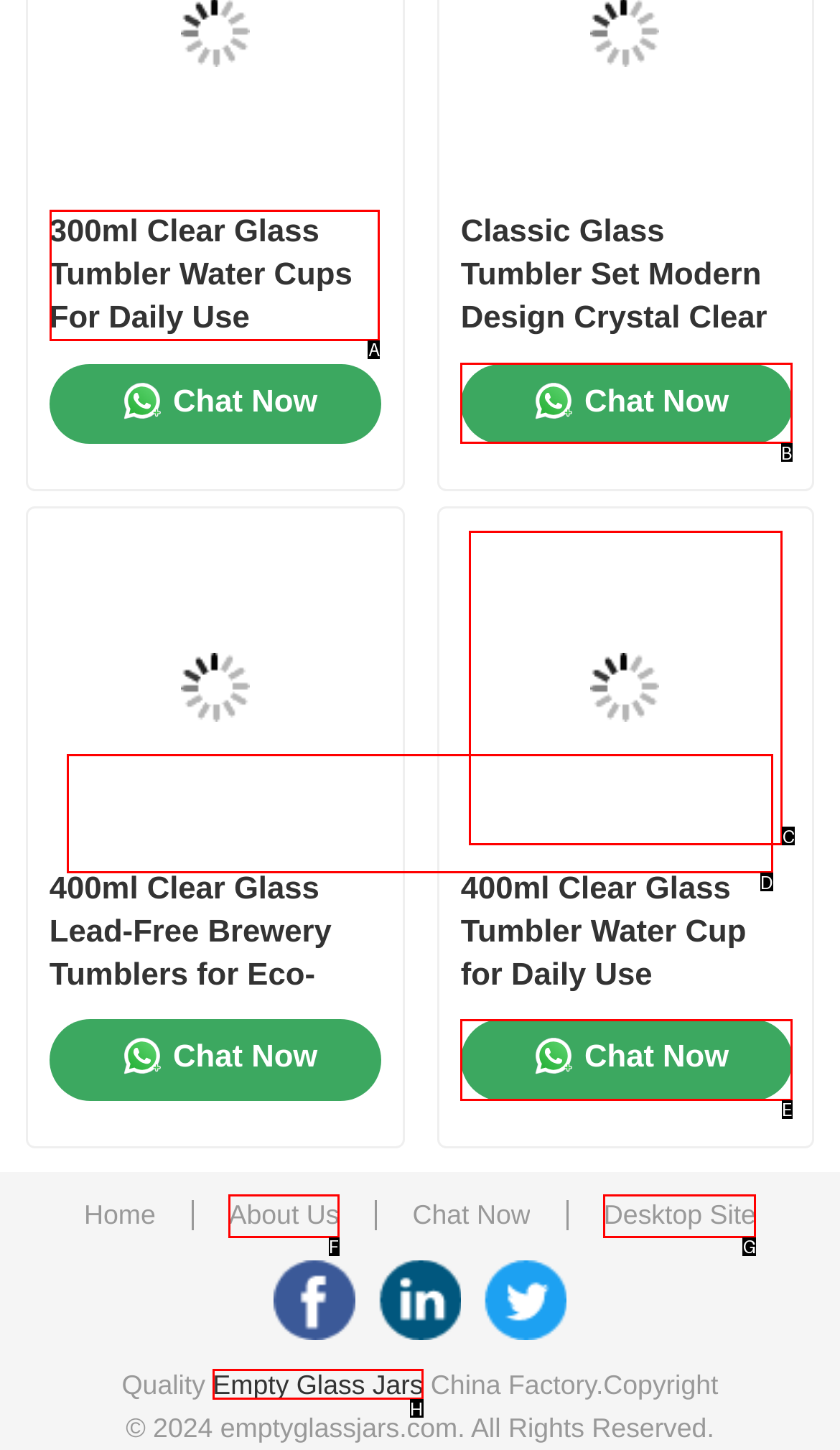Tell me which one HTML element you should click to complete the following task: View the '300ml Clear Glass Tumbler Water Cups For Daily Use' product
Answer with the option's letter from the given choices directly.

A